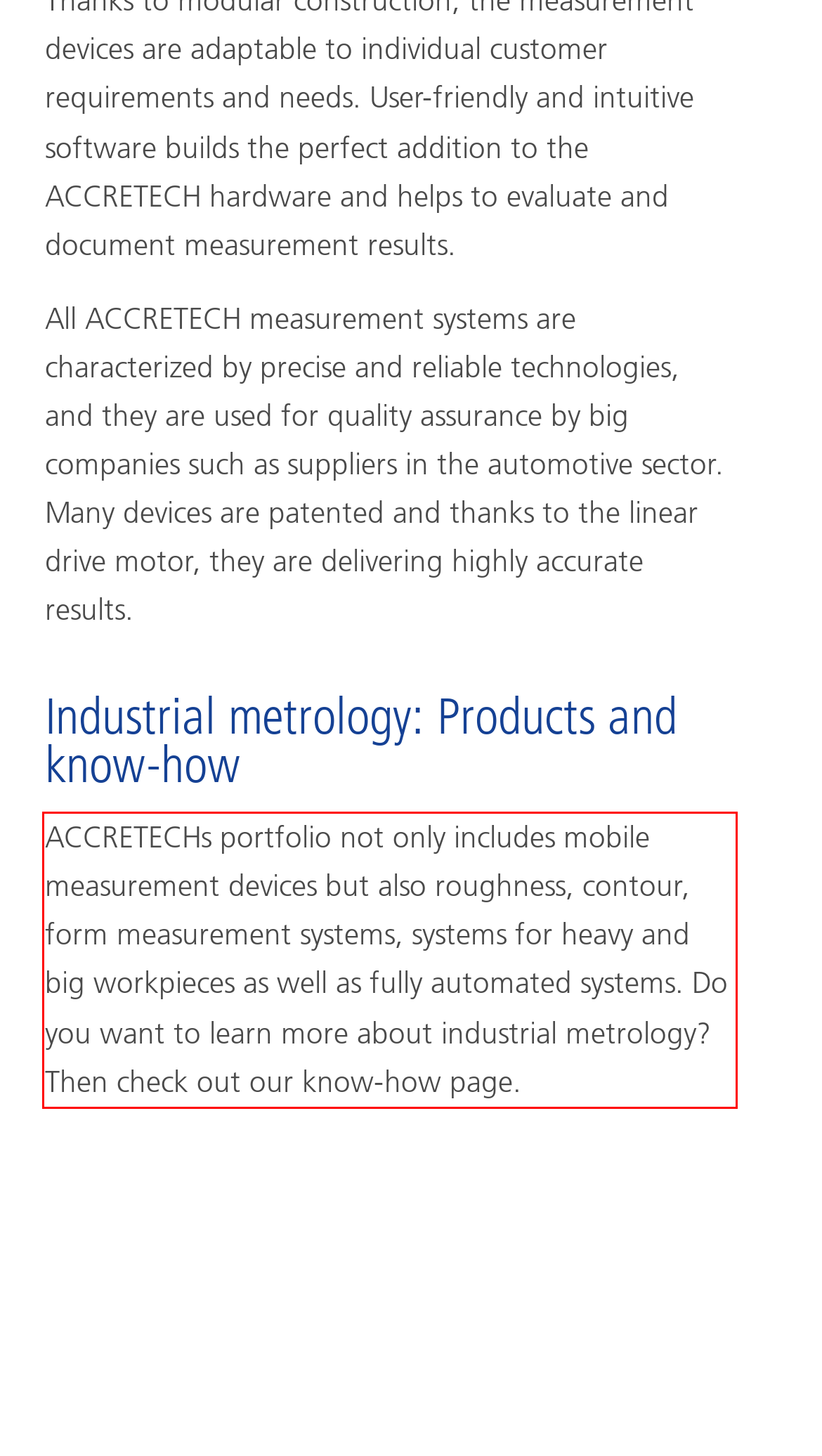Locate the red bounding box in the provided webpage screenshot and use OCR to determine the text content inside it.

ACCRETECHs portfolio not only includes mobile measurement devices but also roughness, contour, form measurement systems, systems for heavy and big workpieces as well as fully automated systems. Do you want to learn more about industrial metrology? Then check out our know-how page.